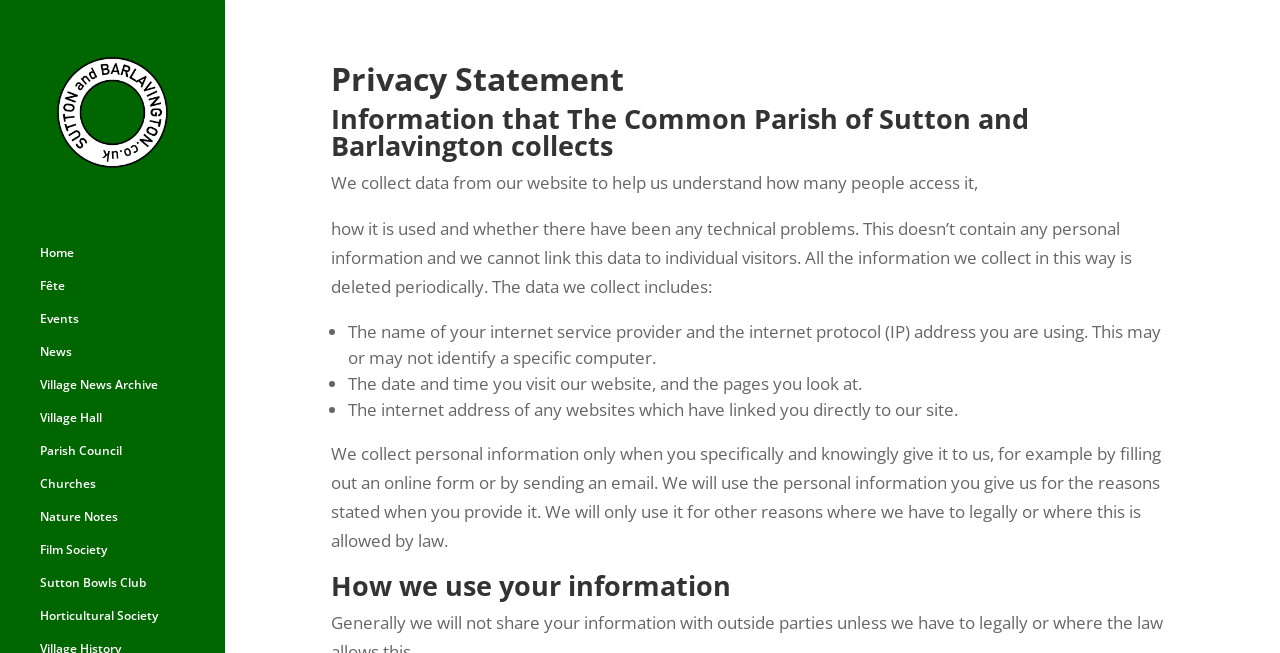Write an elaborate caption that captures the essence of the webpage.

The webpage is about the privacy policy of Sutton and Barlavington. At the top left, there is a logo image of Sutton and Barlavington, accompanied by a link to the organization's homepage. Below the logo, there is a navigation menu consisting of 13 links, including "Home", "Fête", "Events", "News", and others, which are arranged vertically and aligned to the left.

The main content of the webpage is divided into three sections. The first section, titled "Privacy Statement", is located at the top center of the page. The second section, titled "Information that The Common Parish of Sutton and Barlavington collects", is located below the first section. This section explains that the organization collects data from its website to understand how many people access it, how it is used, and whether there have been any technical problems. The data collected does not contain personal information and is deleted periodically.

The third section, titled "How we use your information", is located at the bottom center of the page. This section explains that the organization collects personal information only when it is specifically and knowingly provided, and it will use the information for the stated reasons or as allowed by law. The section also lists the types of information collected, including the internet service provider and IP address, the date and time of visit, and the internet address of any websites that have linked directly to the site.